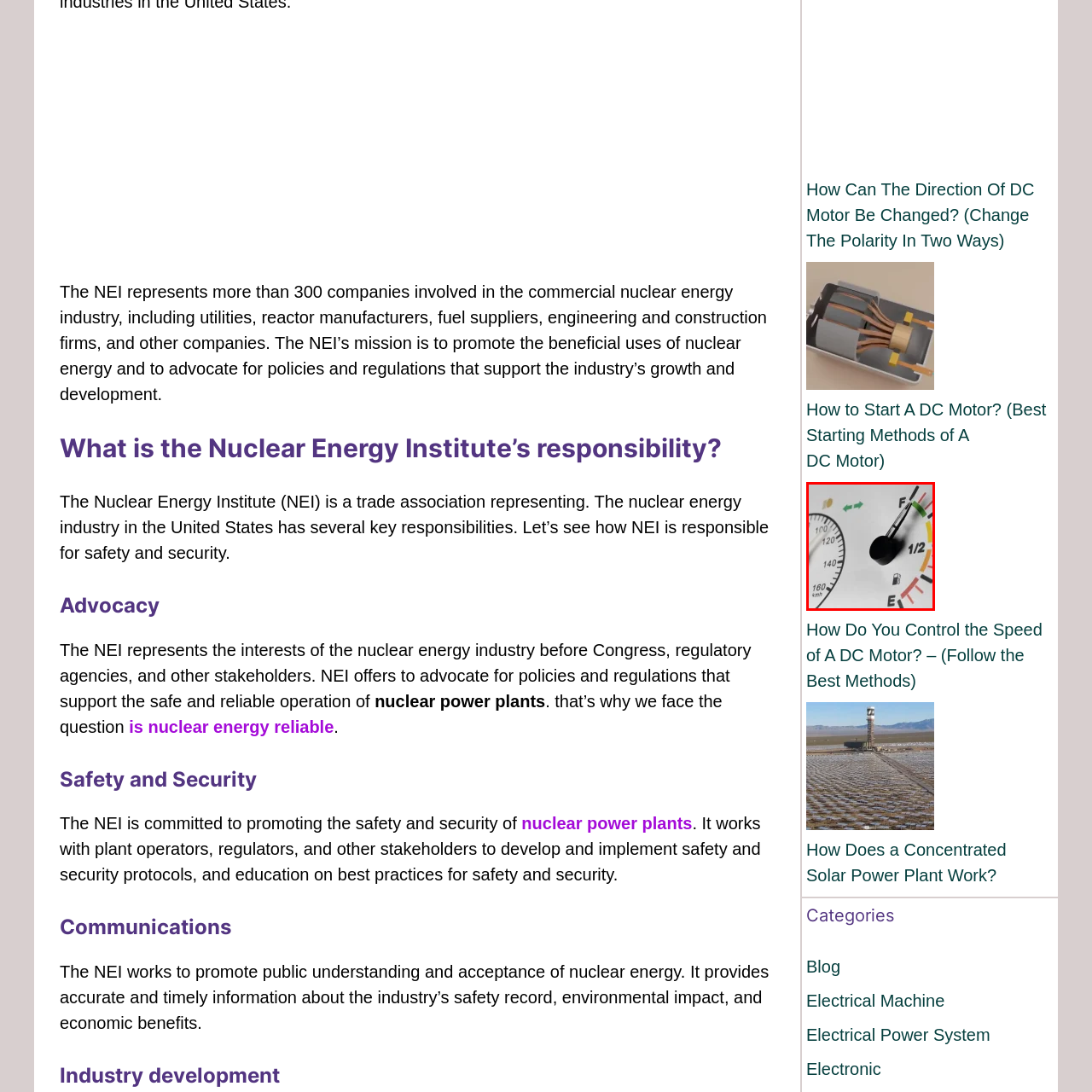Examine the image within the red boundary and respond with a single word or phrase to the question:
What color represents caution and low fuel situations?

Yellow and red